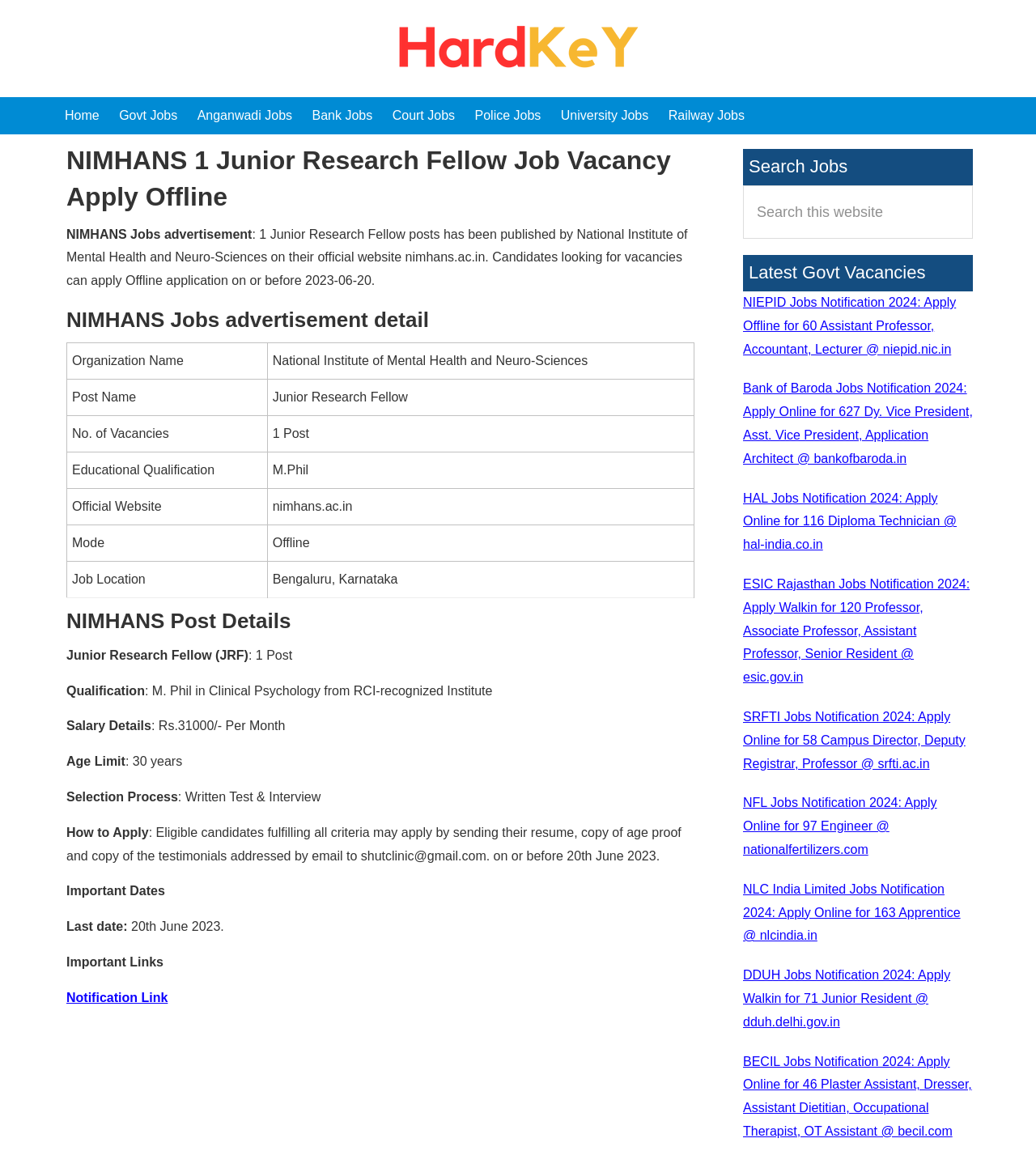What is the last date to apply for the Junior Research Fellow post?
Please provide a comprehensive answer to the question based on the webpage screenshot.

The answer can be found in the 'Important Dates' section, where the 'Last date:' is mentioned as '20th June 2023'.